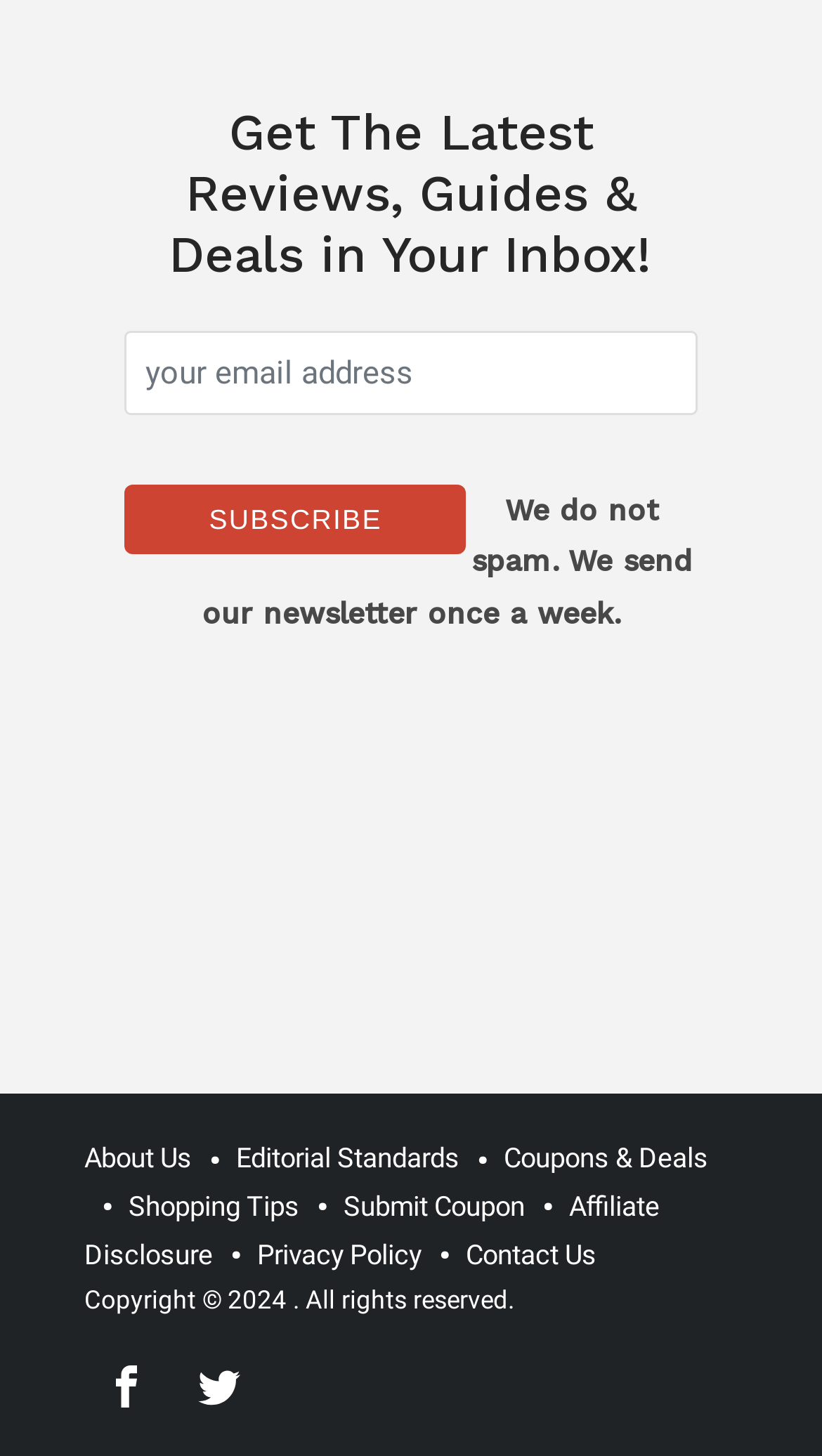What are the available social media links?
Craft a detailed and extensive response to the question.

The webpage contains links to Facebook and Twitter, allowing users to connect with the website's social media presence.